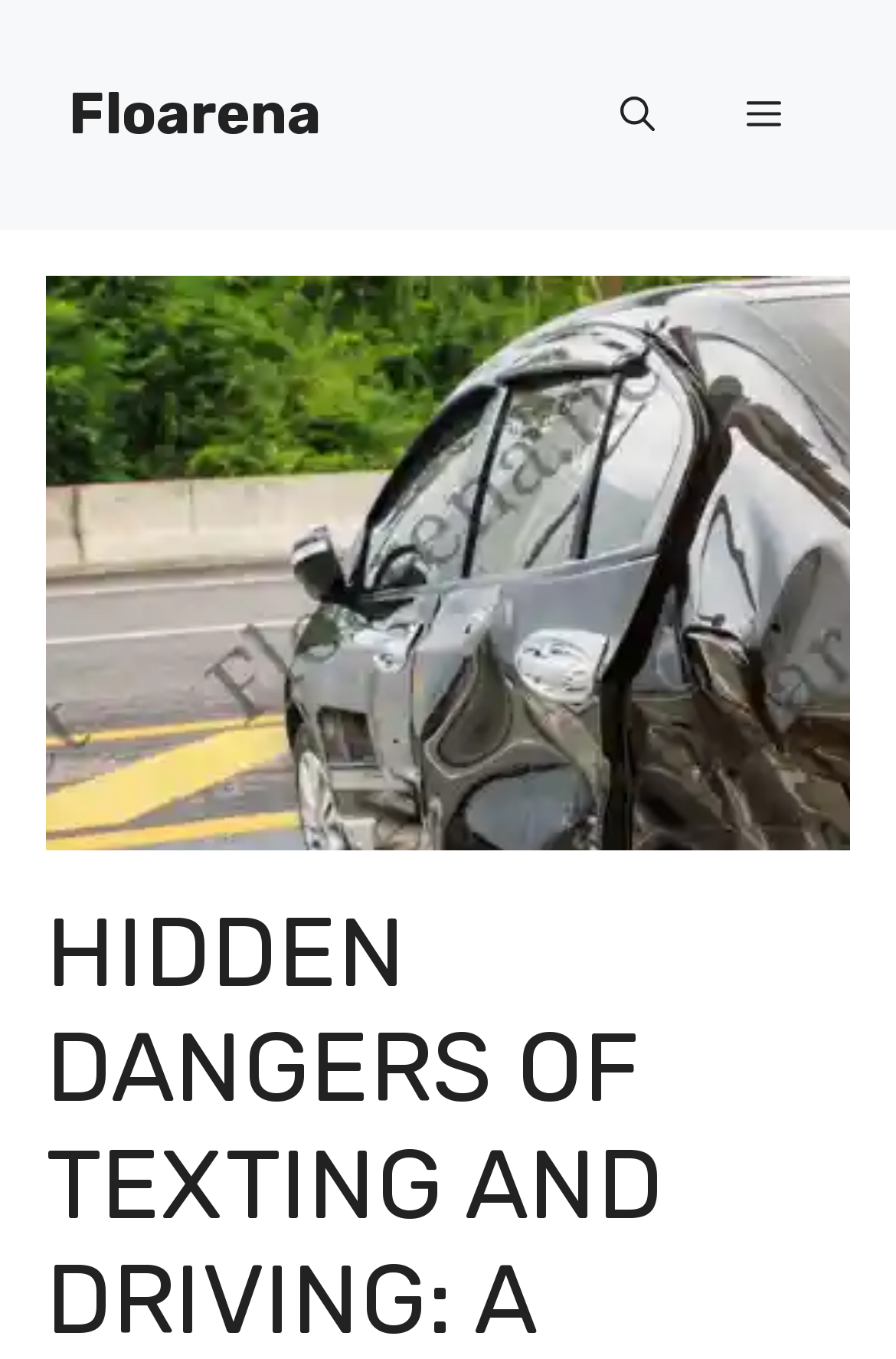Using details from the image, please answer the following question comprehensively:
What is the logo of the website?

The logo of the website is located at the top left corner of the webpage, within the banner element, and it is a link with the text 'Floarena'.